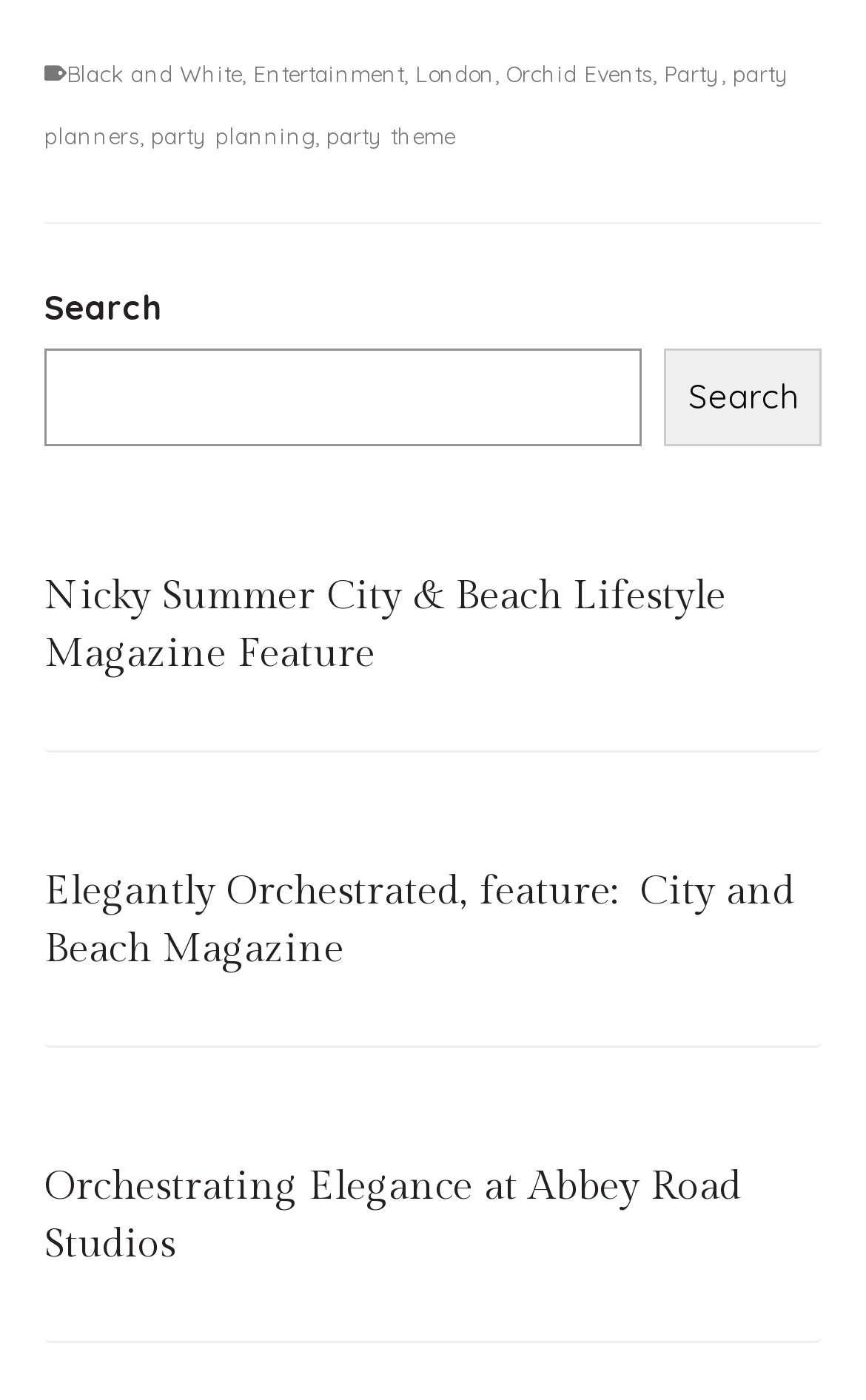Provide a one-word or one-phrase answer to the question:
What is the theme of the first article?

City and Beach Lifestyle